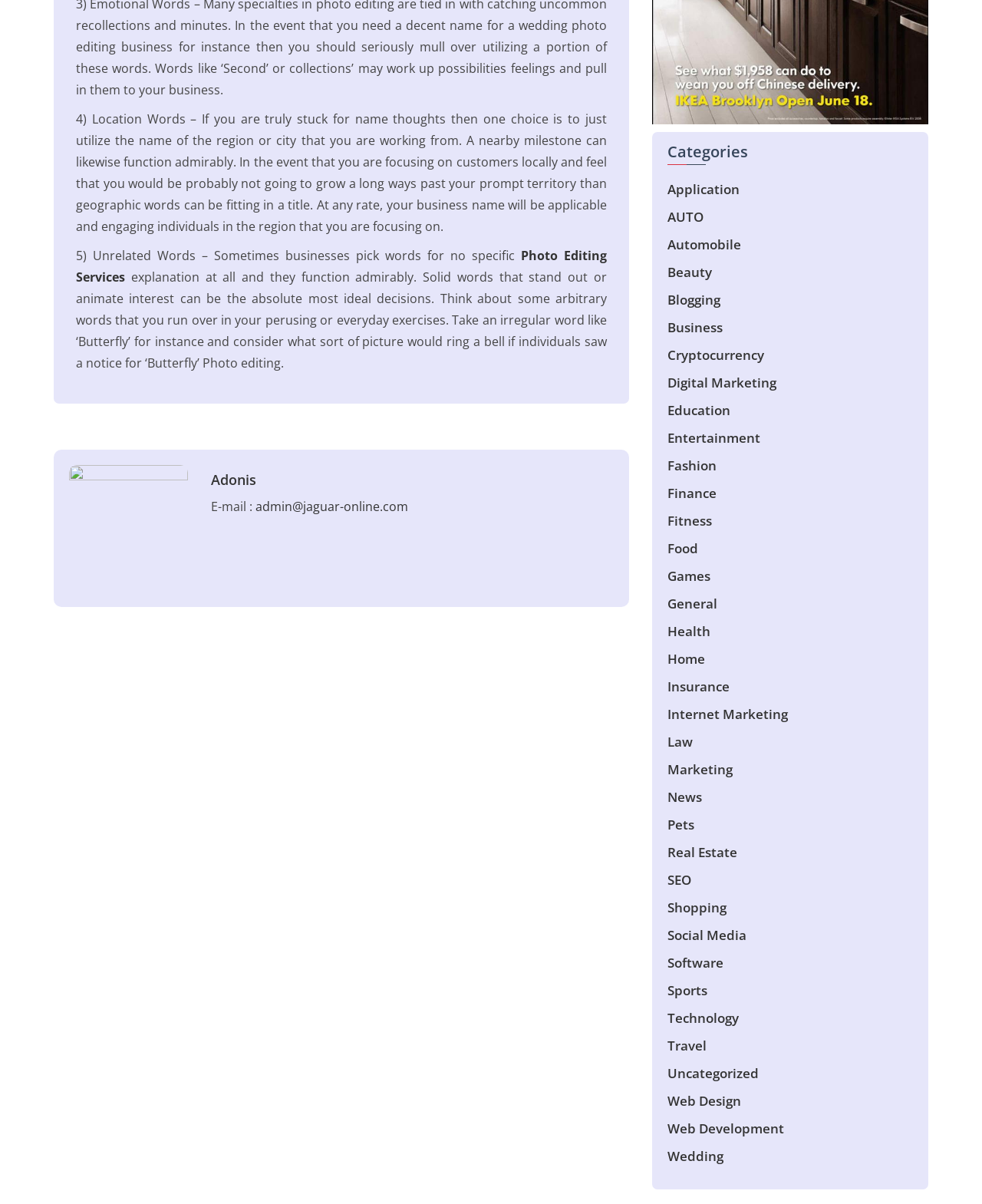Please determine the bounding box coordinates of the element's region to click for the following instruction: "Explore 'Digital Marketing' link".

[0.68, 0.31, 0.791, 0.325]